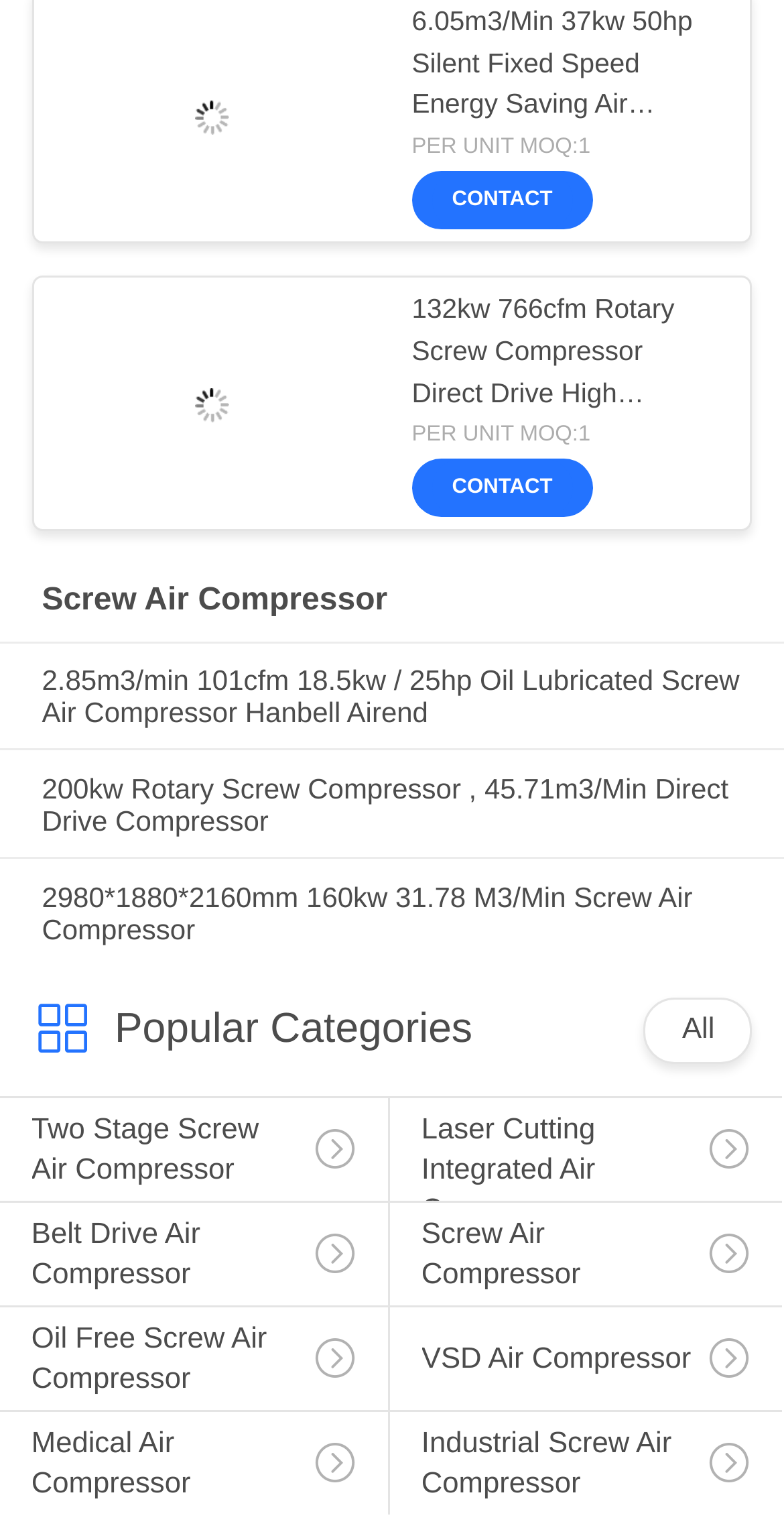Locate the bounding box coordinates of the segment that needs to be clicked to meet this instruction: "Browse Popular Categories".

[0.146, 0.655, 0.603, 0.685]